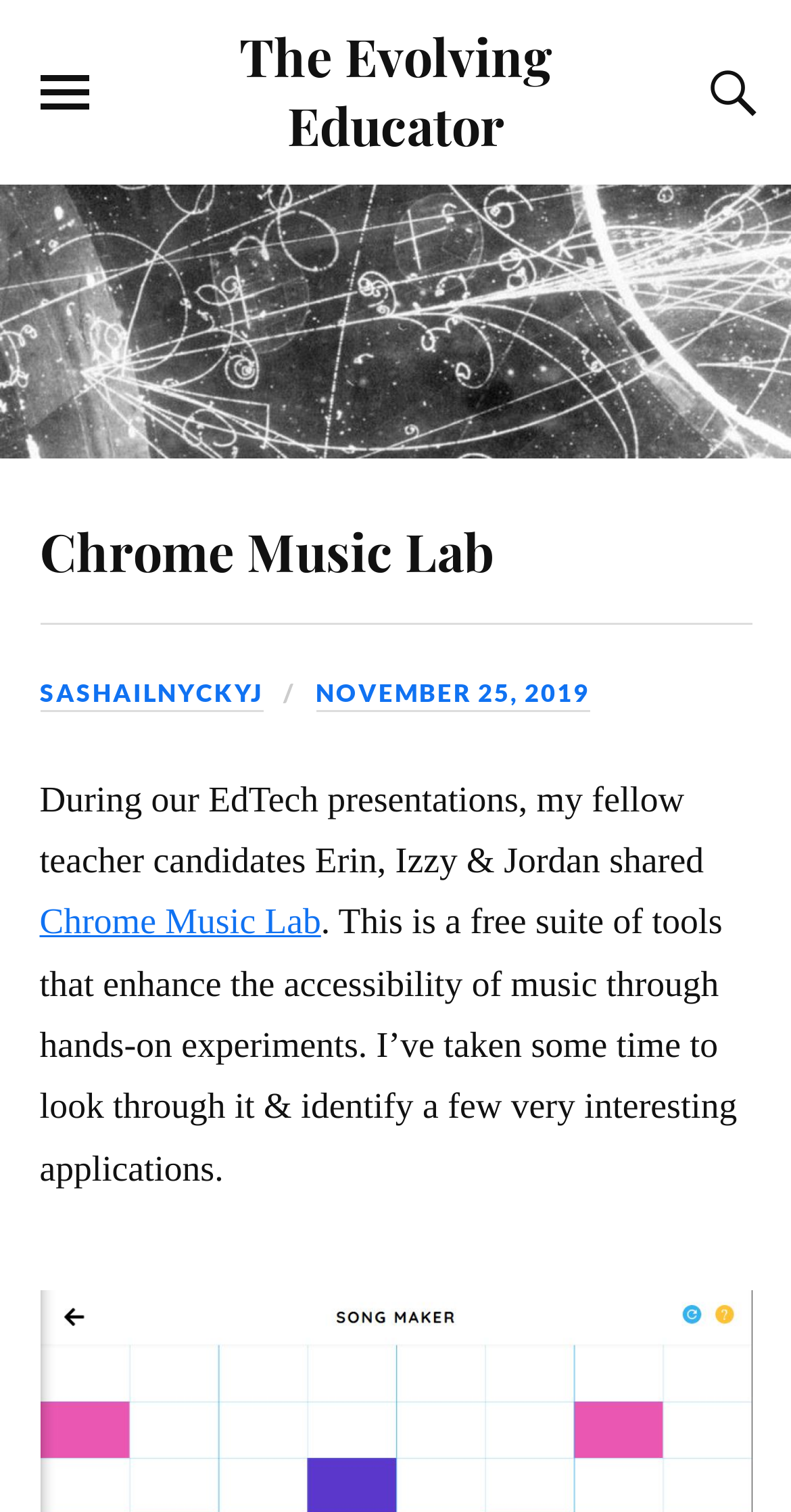Extract the bounding box coordinates for the UI element described by the text: "November 25, 2019". The coordinates should be in the form of [left, top, right, bottom] with values between 0 and 1.

[0.399, 0.449, 0.745, 0.471]